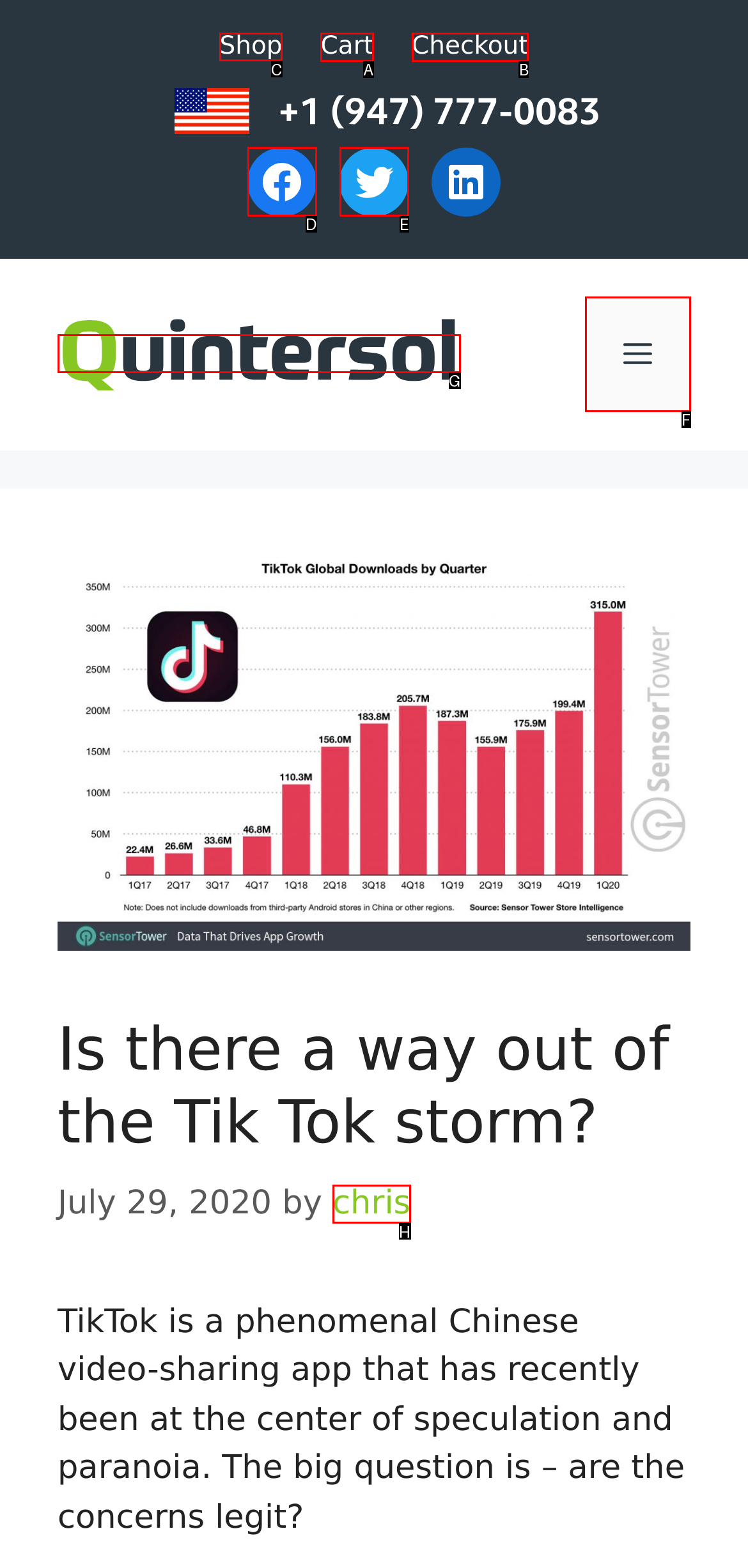Look at the highlighted elements in the screenshot and tell me which letter corresponds to the task: Click on the Shop link.

C